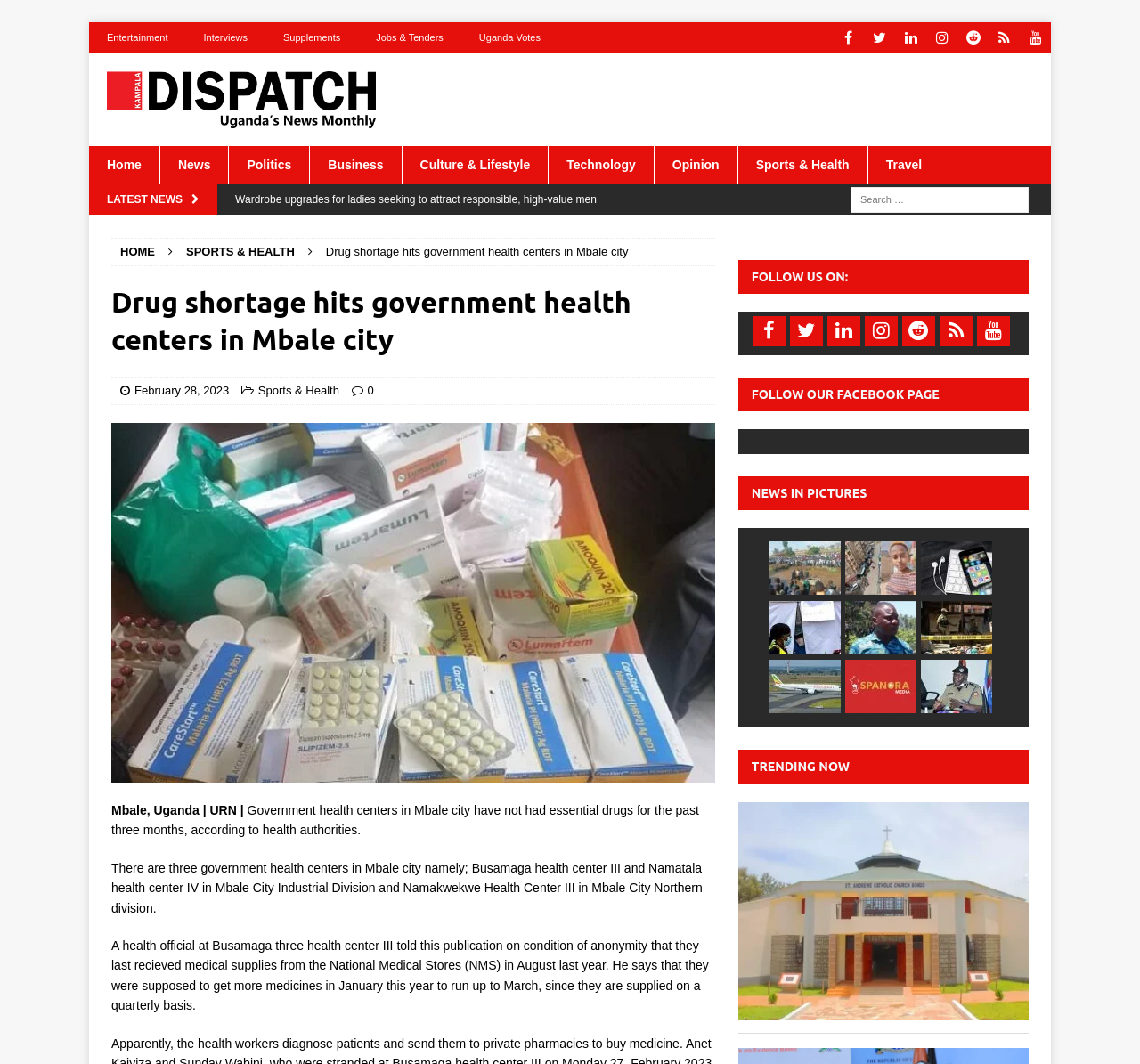Answer the question with a brief word or phrase:
How many government health centers are there in Mbale city?

Three